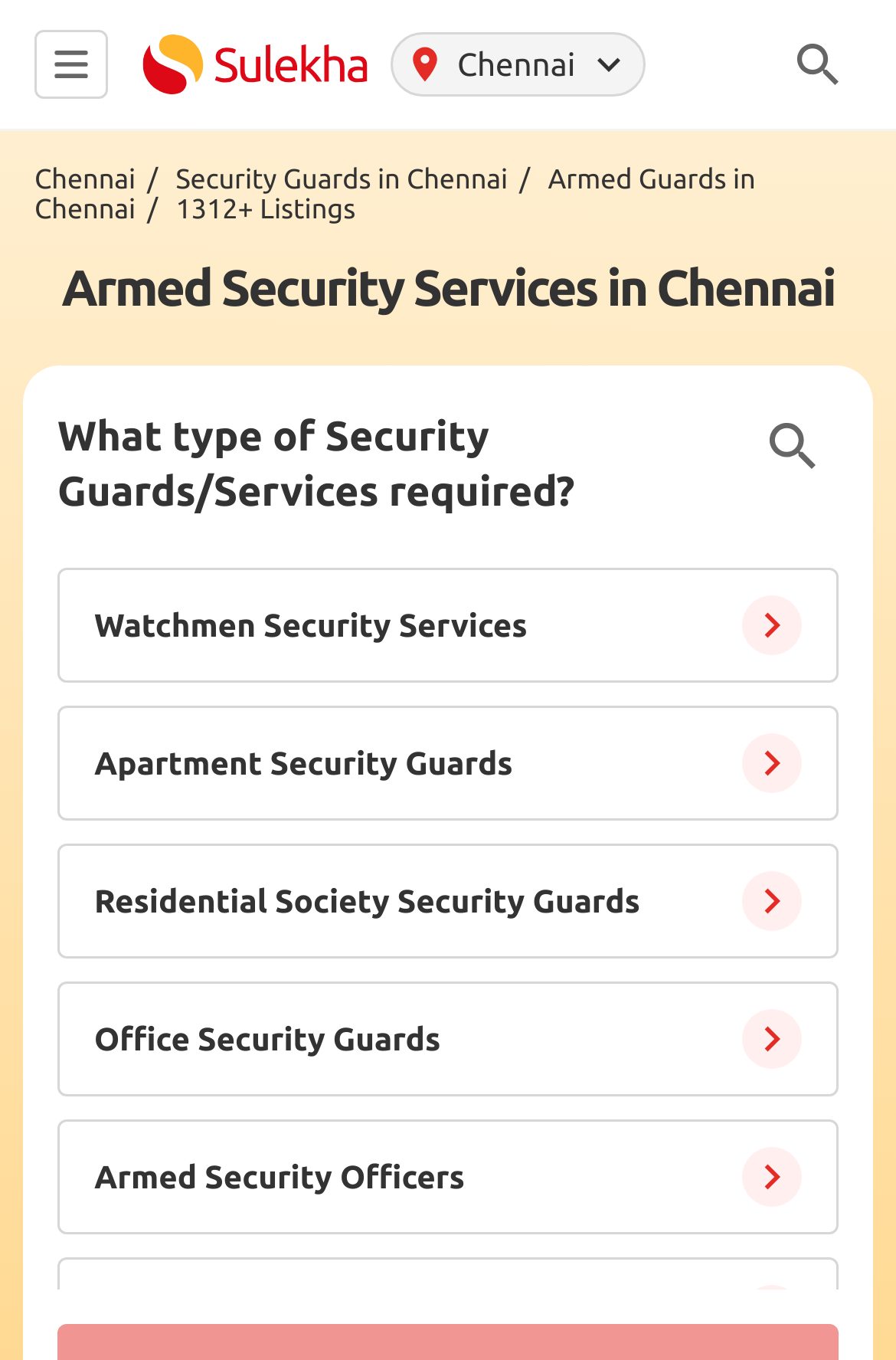Can you find the bounding box coordinates of the area I should click to execute the following instruction: "contact Raymond T. Brooks"?

None